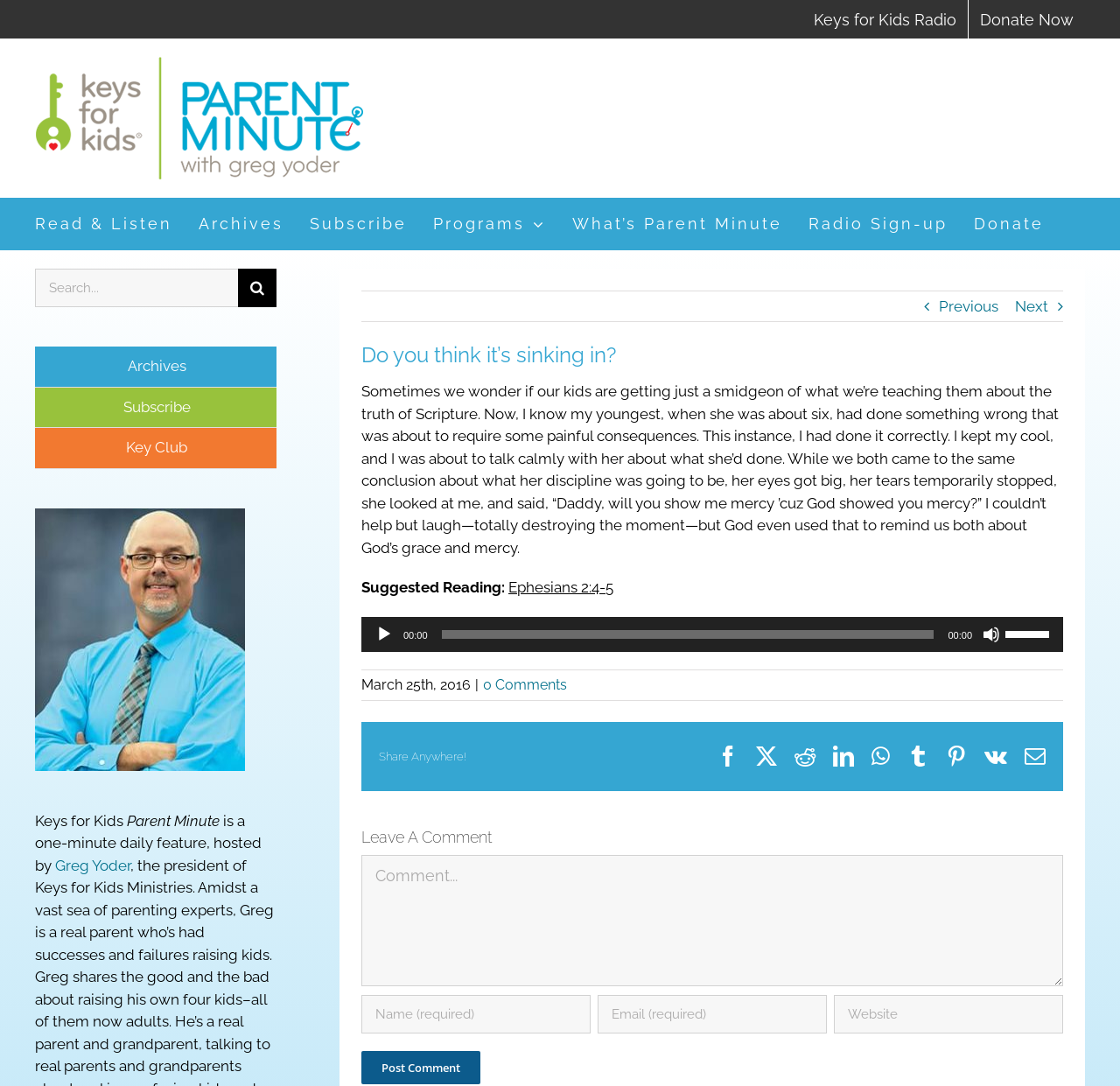Provide the bounding box coordinates of the UI element this sentence describes: "aria-label="Email (required)" name="email" placeholder="Email (required)"".

[0.534, 0.916, 0.738, 0.952]